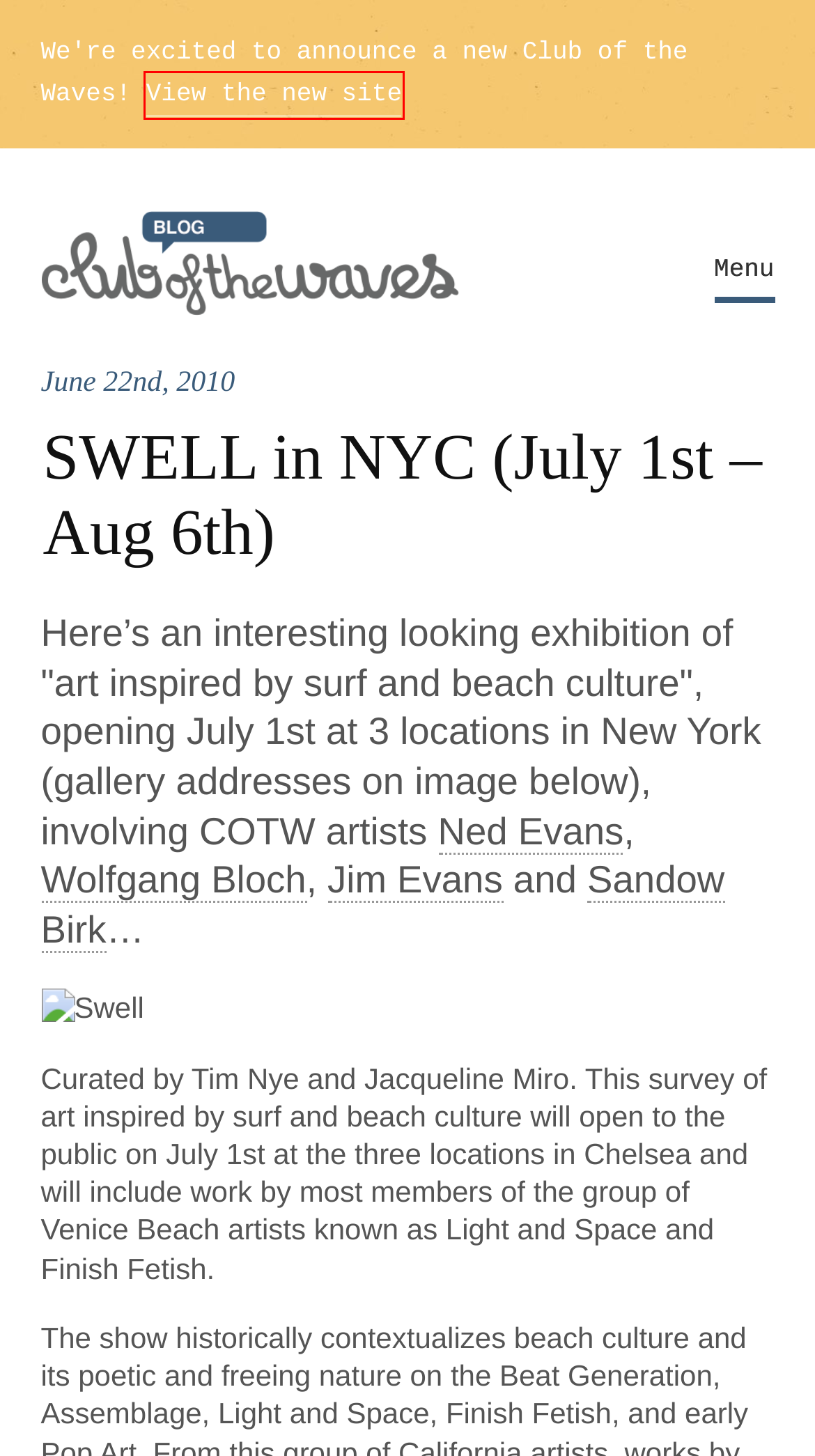You see a screenshot of a webpage with a red bounding box surrounding an element. Pick the webpage description that most accurately represents the new webpage after interacting with the element in the red bounding box. The options are:
A. Jim Evans | COTW Surf Artist
B. Surf Art | Club of the Waves
C. Surf Photography | Club of the Waves
D. Freelance Web Designer and Developer in Los Angeles — Andrew Couldwell
E. Sandow Birk | COTW Surf Artist
F. Club of the Waves — Surf Art & Photography
G. Wolfgang Bloch — Surf Artist in Costa Mesa, California (via Ecuador)
H. Ned Evans | COTW Surf Artist

F